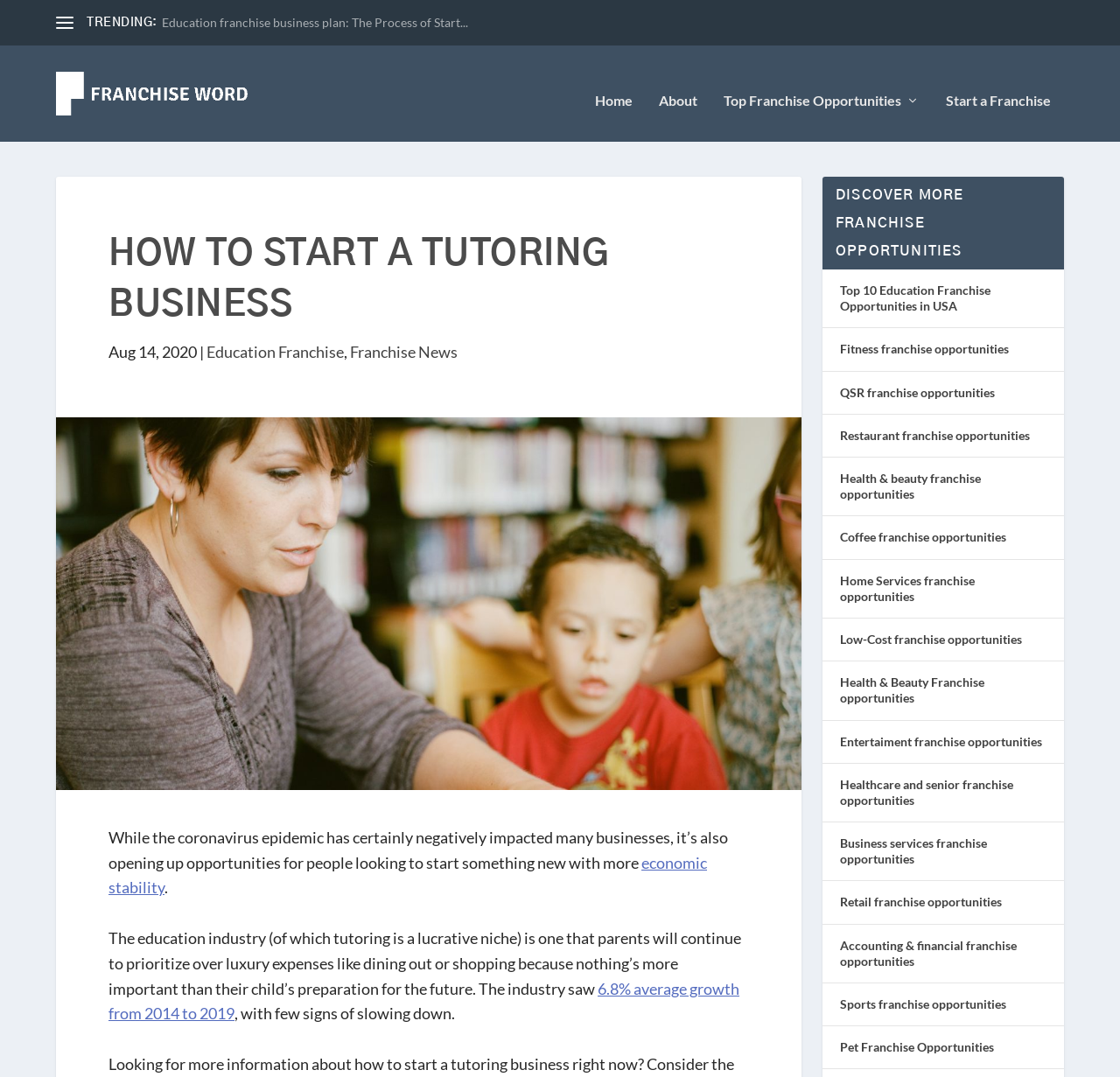Present a detailed account of what is displayed on the webpage.

This webpage is about starting a tutoring business, specifically focusing on the opportunities arising from the coronavirus epidemic. At the top left, there is a link to the homepage, followed by a heading "TRENDING:" and a link to an article about education franchise business plans. Below this, there is a logo of "FranchiseWord" with a link to the website.

On the top right, there are navigation links to "Home", "About", "Top Franchise Opportunities", and "Start a Franchise". Below this, there is a heading "HOW TO START A TUTORING BUSINESS" with a date "Aug 14, 2020" and links to "Education Franchise" and "Franchise News".

The main content of the webpage starts with an image related to starting a tutoring business, followed by a paragraph of text discussing the opportunities arising from the coronavirus epidemic. The text mentions that the education industry has seen significant growth and is expected to continue growing.

Below this, there are several links to articles about franchise opportunities in various industries, including education, fitness, food, and healthcare. These links are grouped under the heading "DISCOVER MORE FRANCHISE OPPORTUNITIES".